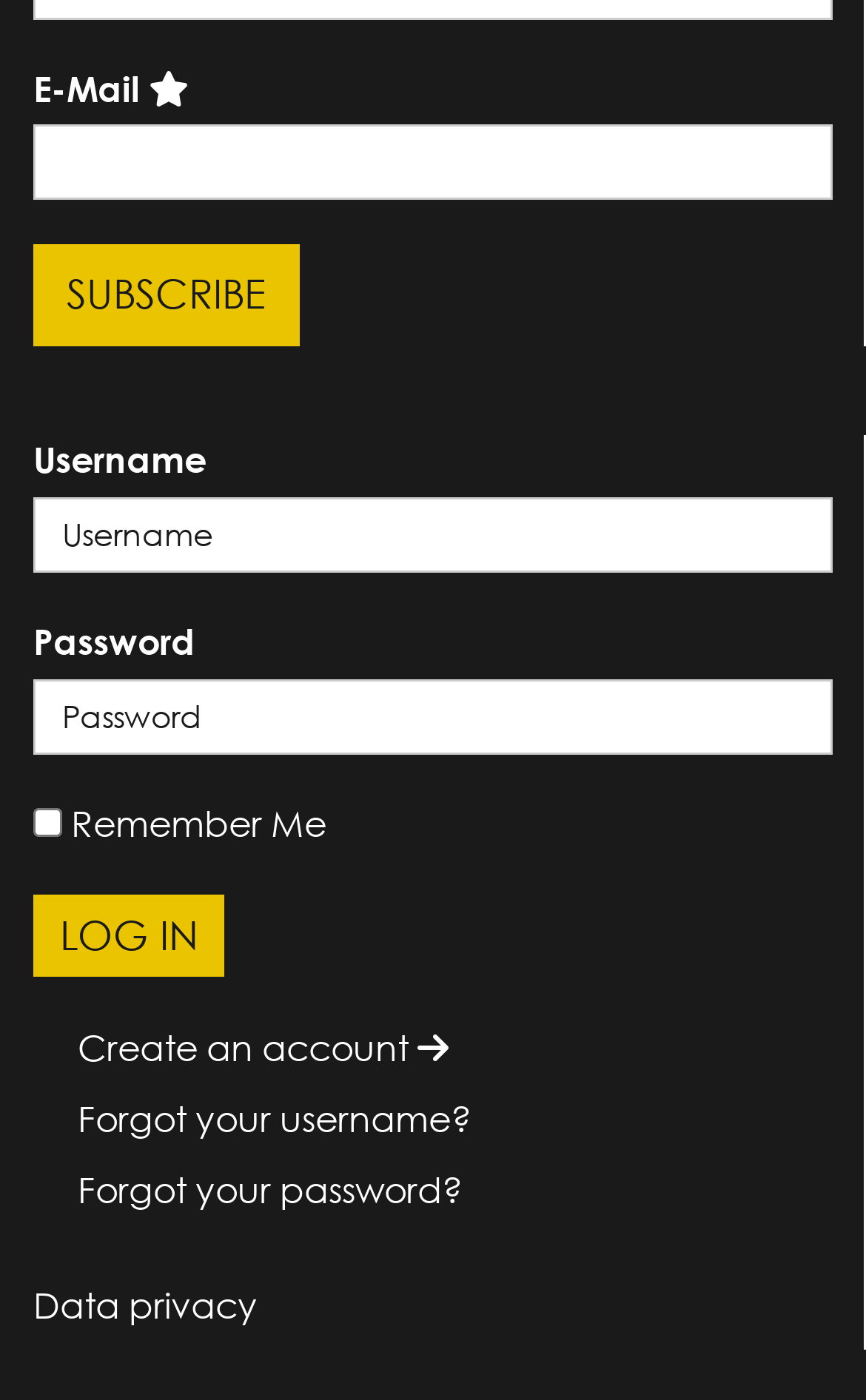Locate the bounding box coordinates of the area to click to fulfill this instruction: "Enter email address". The bounding box should be presented as four float numbers between 0 and 1, in the order [left, top, right, bottom].

[0.038, 0.089, 0.962, 0.143]